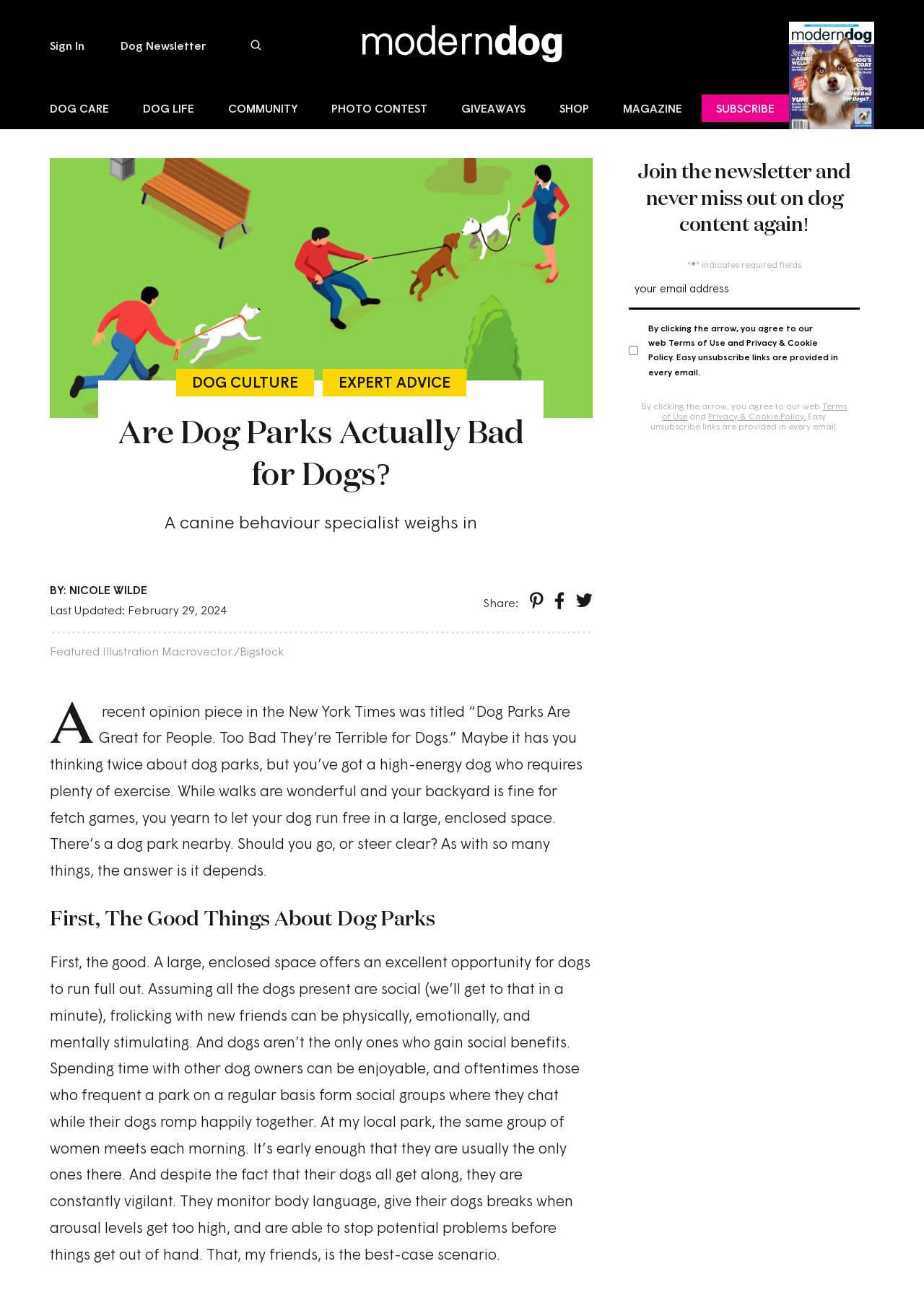Please identify the bounding box coordinates of the element on the webpage that should be clicked to follow this instruction: "Subscribe to the magazine". The bounding box coordinates should be given as four float numbers between 0 and 1, formatted as [left, top, right, bottom].

[0.76, 0.07, 0.946, 0.099]